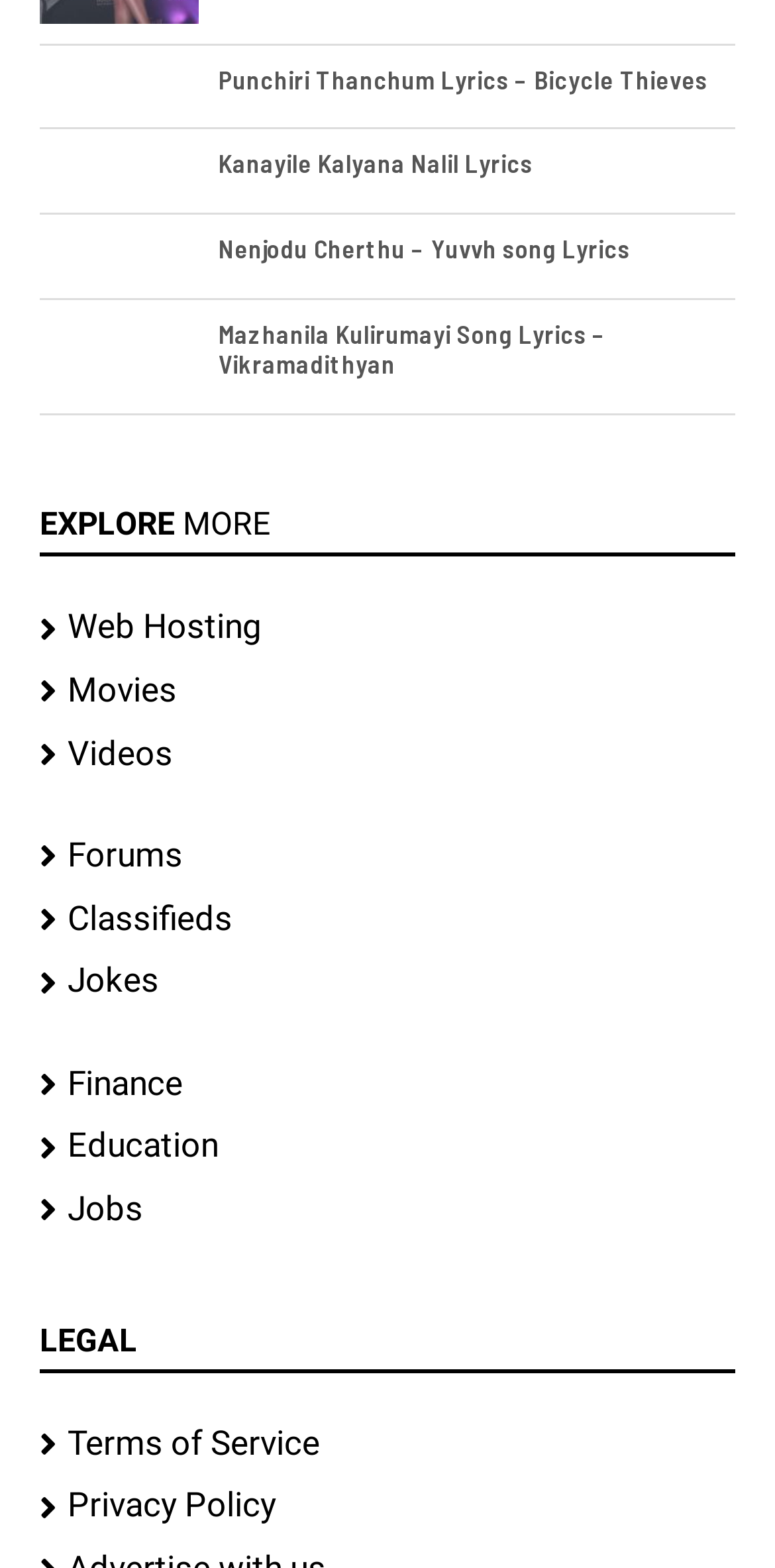What is the last link listed under 'LEGAL'?
Based on the image, give a one-word or short phrase answer.

Privacy Policy